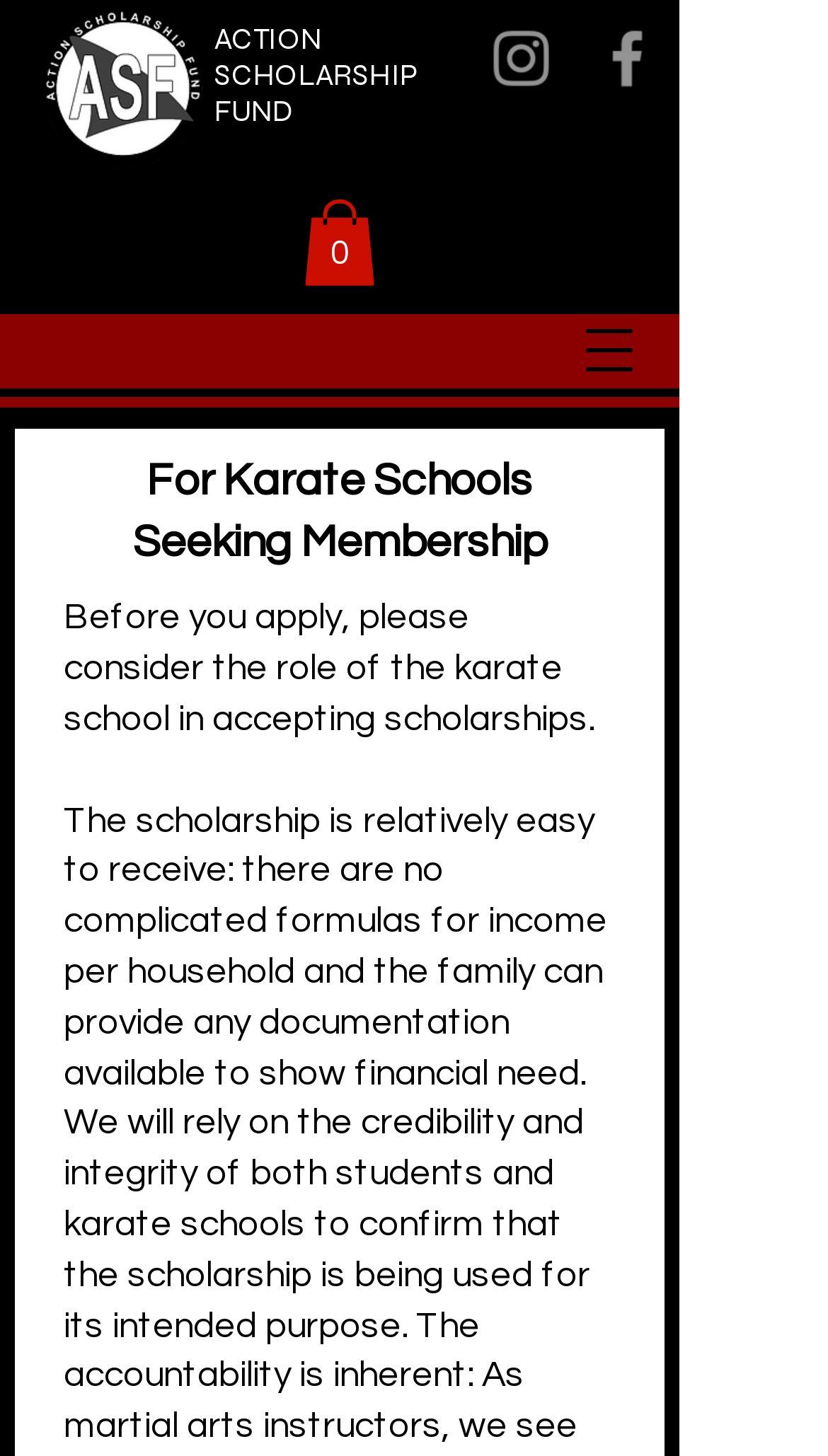Using the webpage screenshot, find the UI element described by aria-label="Instagram". Provide the bounding box coordinates in the format (top-left x, top-left y, bottom-right x, bottom-right y), ensuring all values are floating point numbers between 0 and 1.

[0.585, 0.015, 0.674, 0.066]